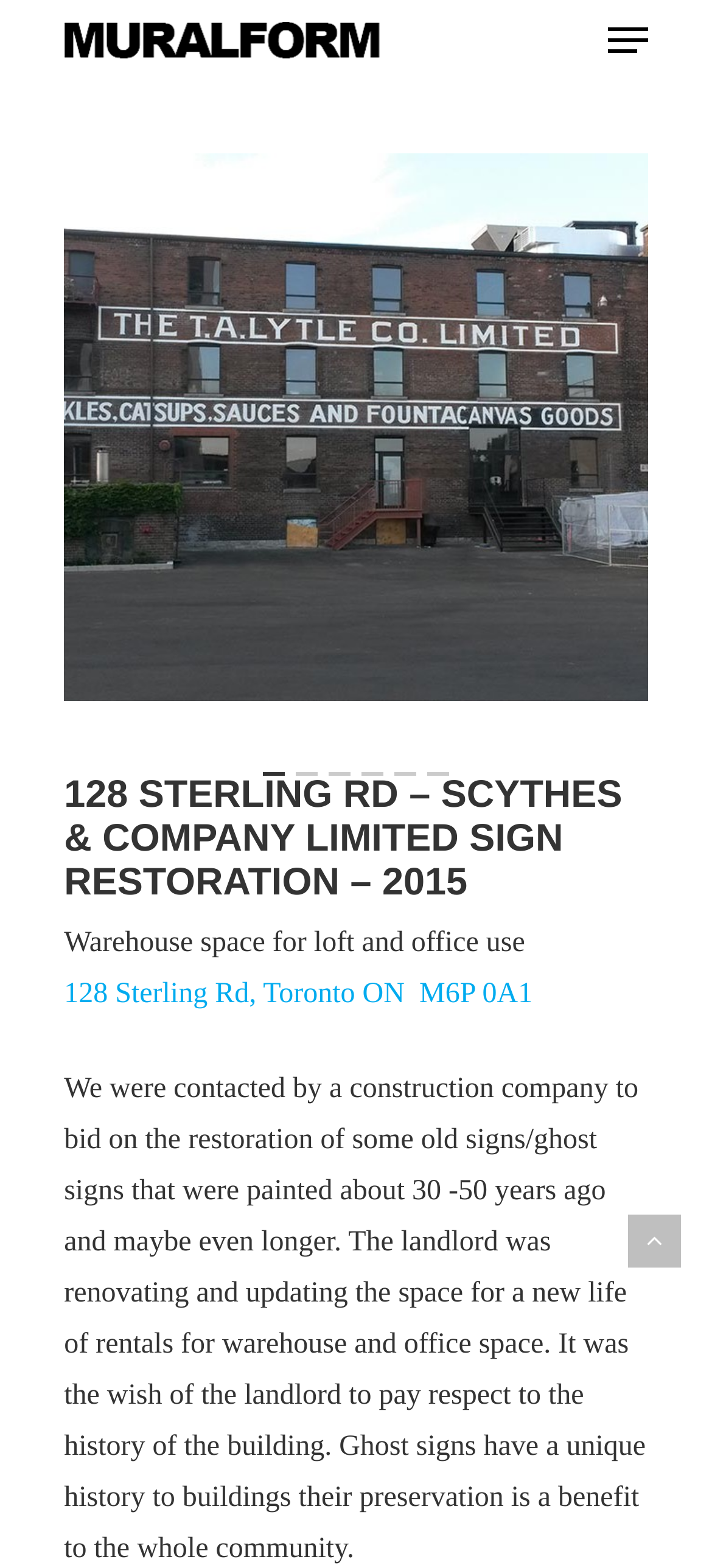Give a detailed overview of the webpage's appearance and contents.

The webpage appears to be a project showcase for a sign restoration company, specifically the restoration of a sign at 128 Sterling Rd, Toronto. 

At the top left, there is a link to "Mural Form" accompanied by an image with the same name. To the right of this, there is a navigation menu link. 

Below the top section, there is a heading that reads "128 STERLING RD – SCYTHES & COMPANY LIMITED SIGN RESTORATION – 2015". 

Underneath the heading, there is a brief description of the project, stating that the company was contacted to restore old signs in a warehouse space being renovated for loft and office use. 

Following this, there is a link to the address "128 Sterling Rd, Toronto ON M6P 0A1". 

A longer paragraph of text then describes the project in more detail, explaining that the landlord wanted to preserve the history of the building by restoring the old signs, which are known as "ghost signs". 

At the bottom right, there is a link with an icon, possibly a social media link or a way to share the content. 

There are six page dots or pagination links in the middle of the page, indicating that there are multiple pages or sections to this project showcase.